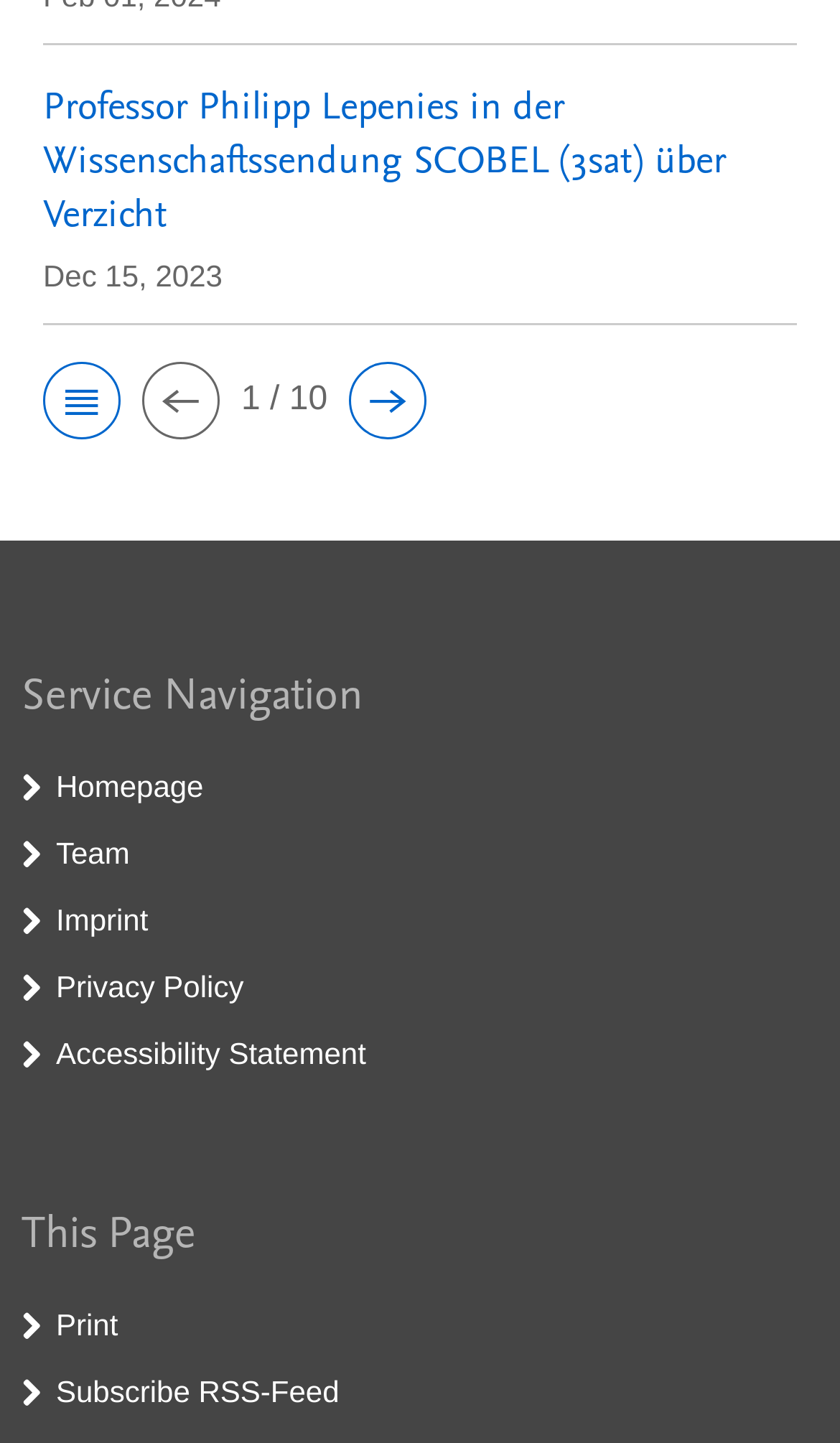How many pages are there in total?
From the image, respond using a single word or phrase.

10